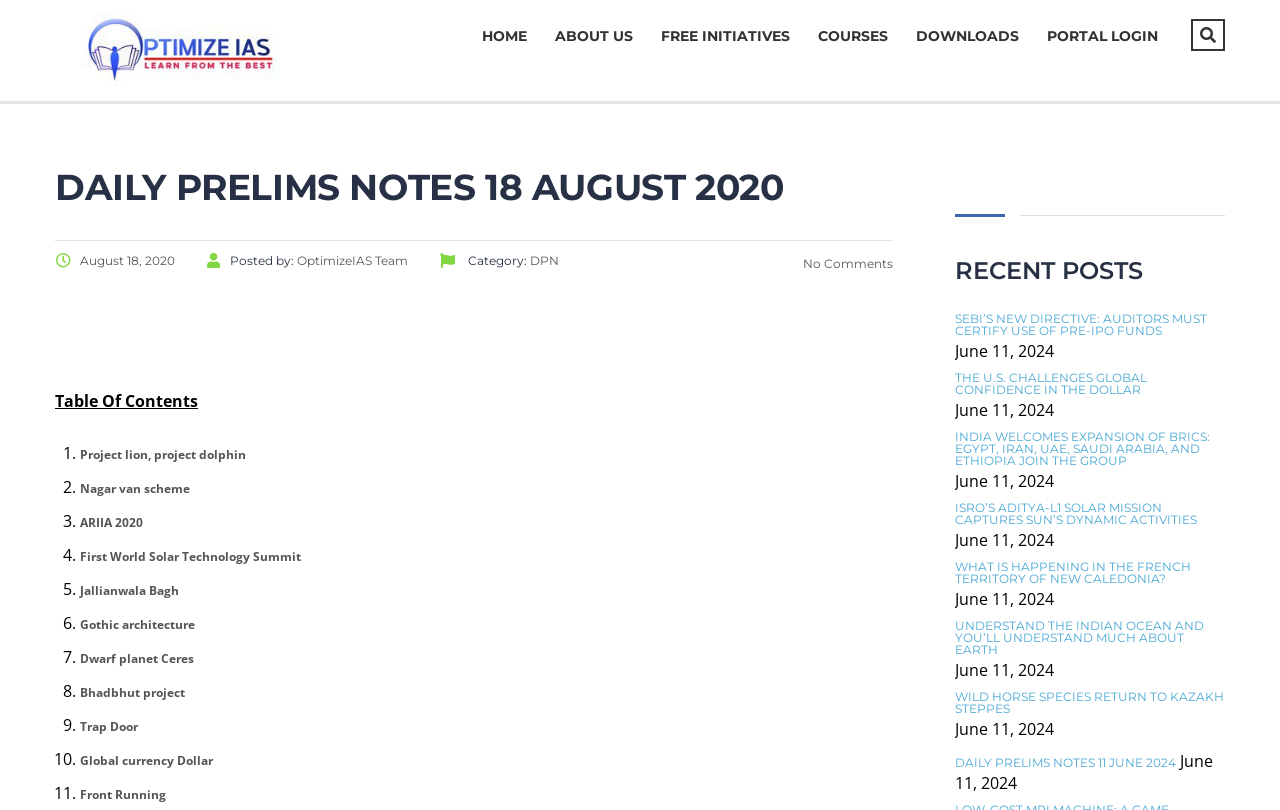Specify the bounding box coordinates of the area to click in order to execute this command: 'Check the 'RECENT POSTS' section'. The coordinates should consist of four float numbers ranging from 0 to 1, and should be formatted as [left, top, right, bottom].

[0.746, 0.314, 0.957, 0.356]